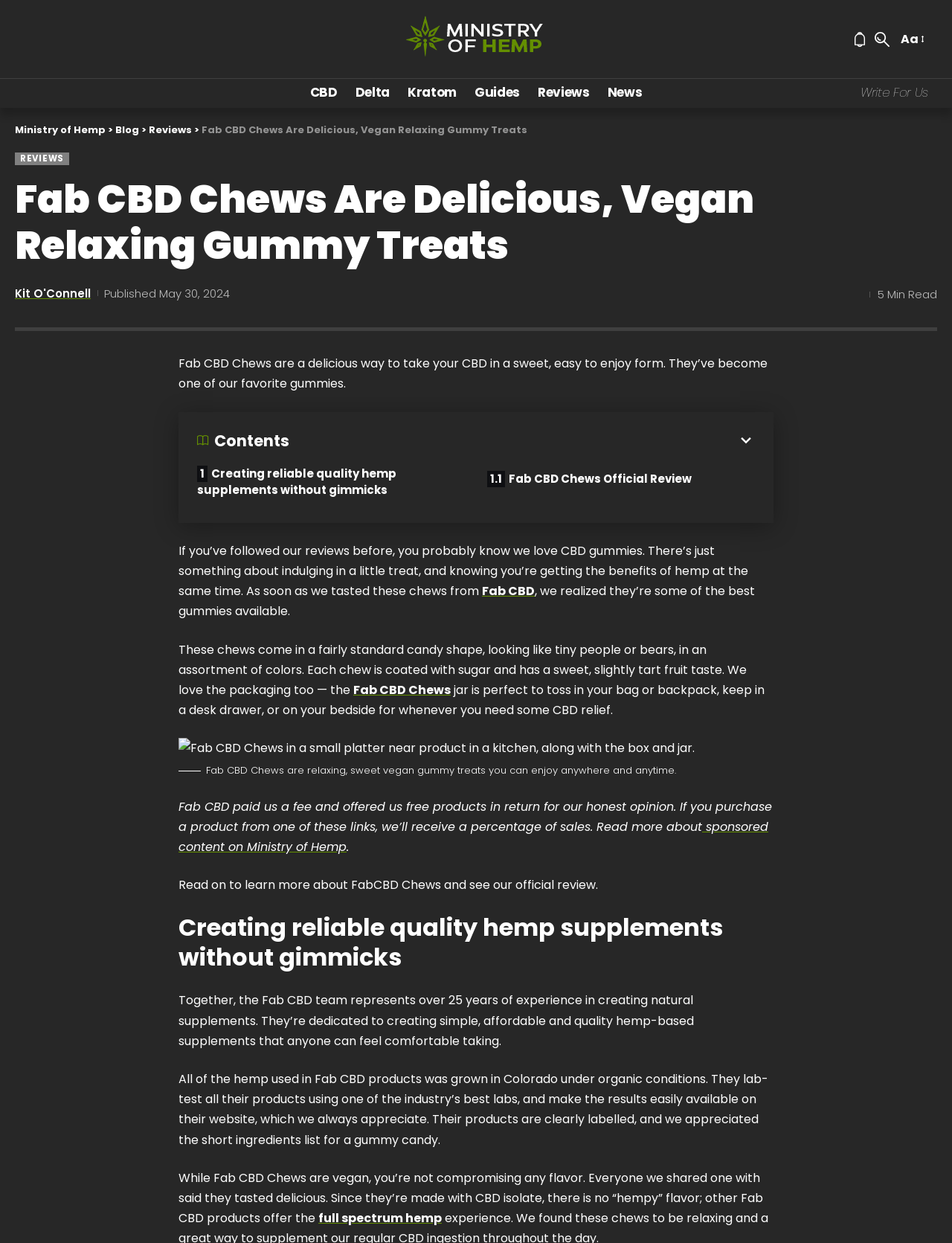Kindly determine the bounding box coordinates of the area that needs to be clicked to fulfill this instruction: "Read the 'Fab CBD Chews Official Review'".

[0.5, 0.375, 0.805, 0.406]